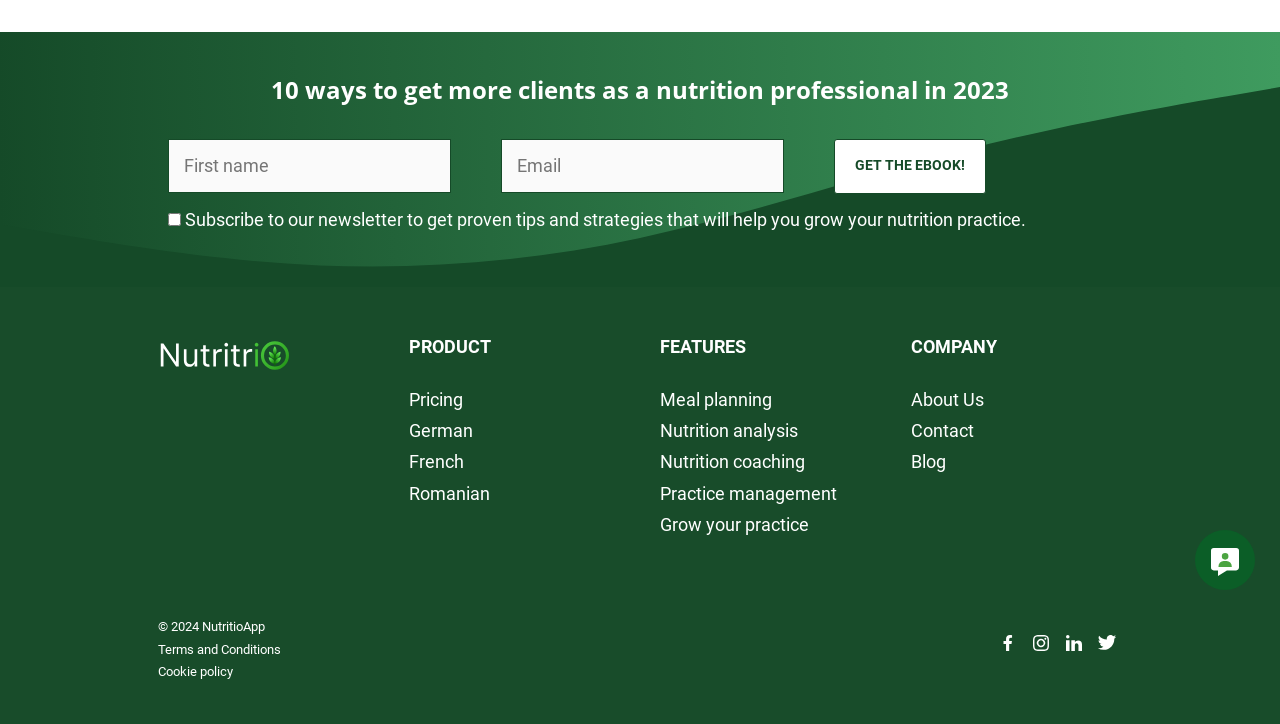Please provide the bounding box coordinate of the region that matches the element description: Grow your practice. Coordinates should be in the format (top-left x, top-left y, bottom-right x, bottom-right y) and all values should be between 0 and 1.

[0.516, 0.71, 0.632, 0.739]